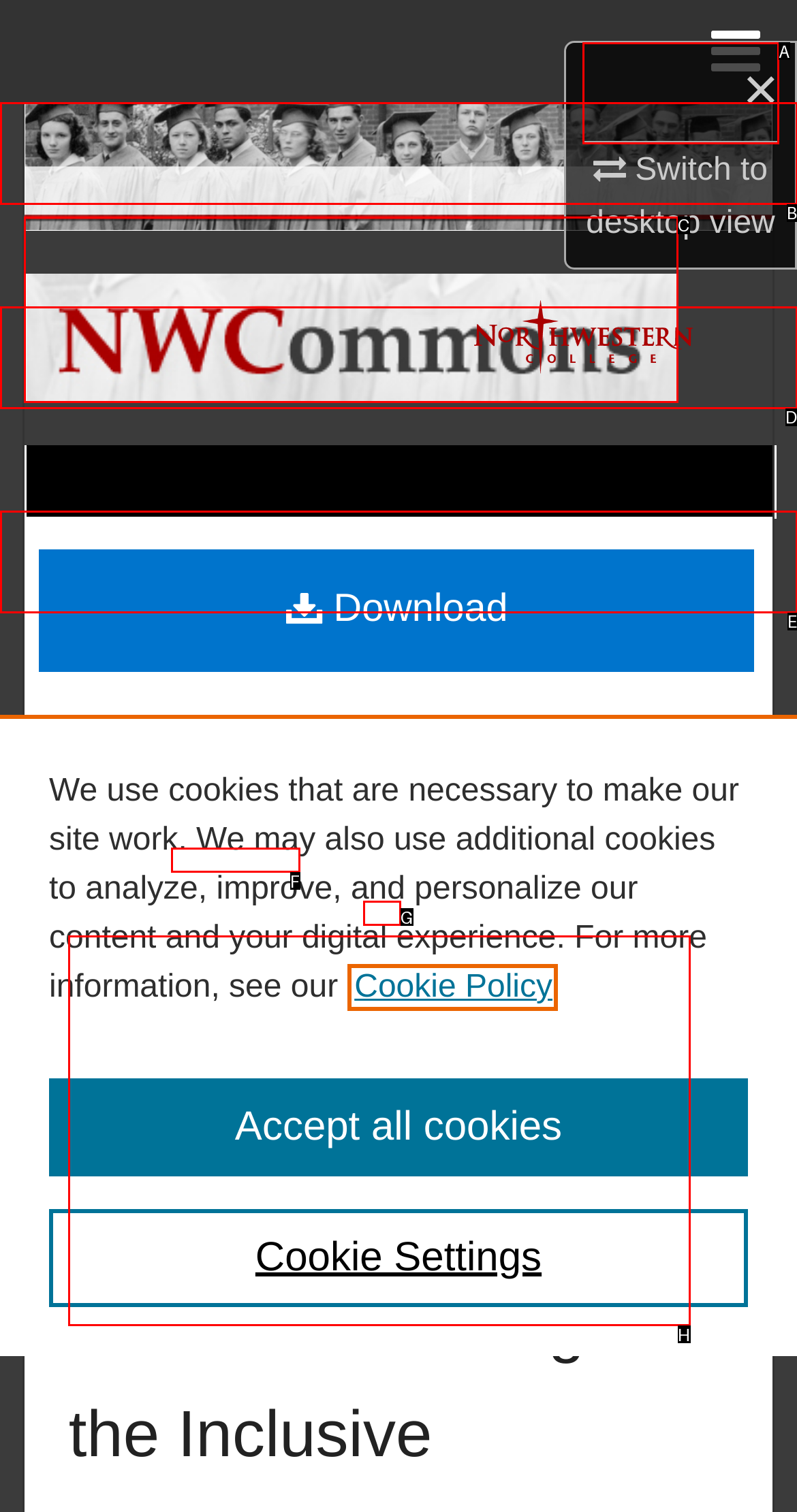Determine which HTML element to click to execute the following task: View document details Answer with the letter of the selected option.

H